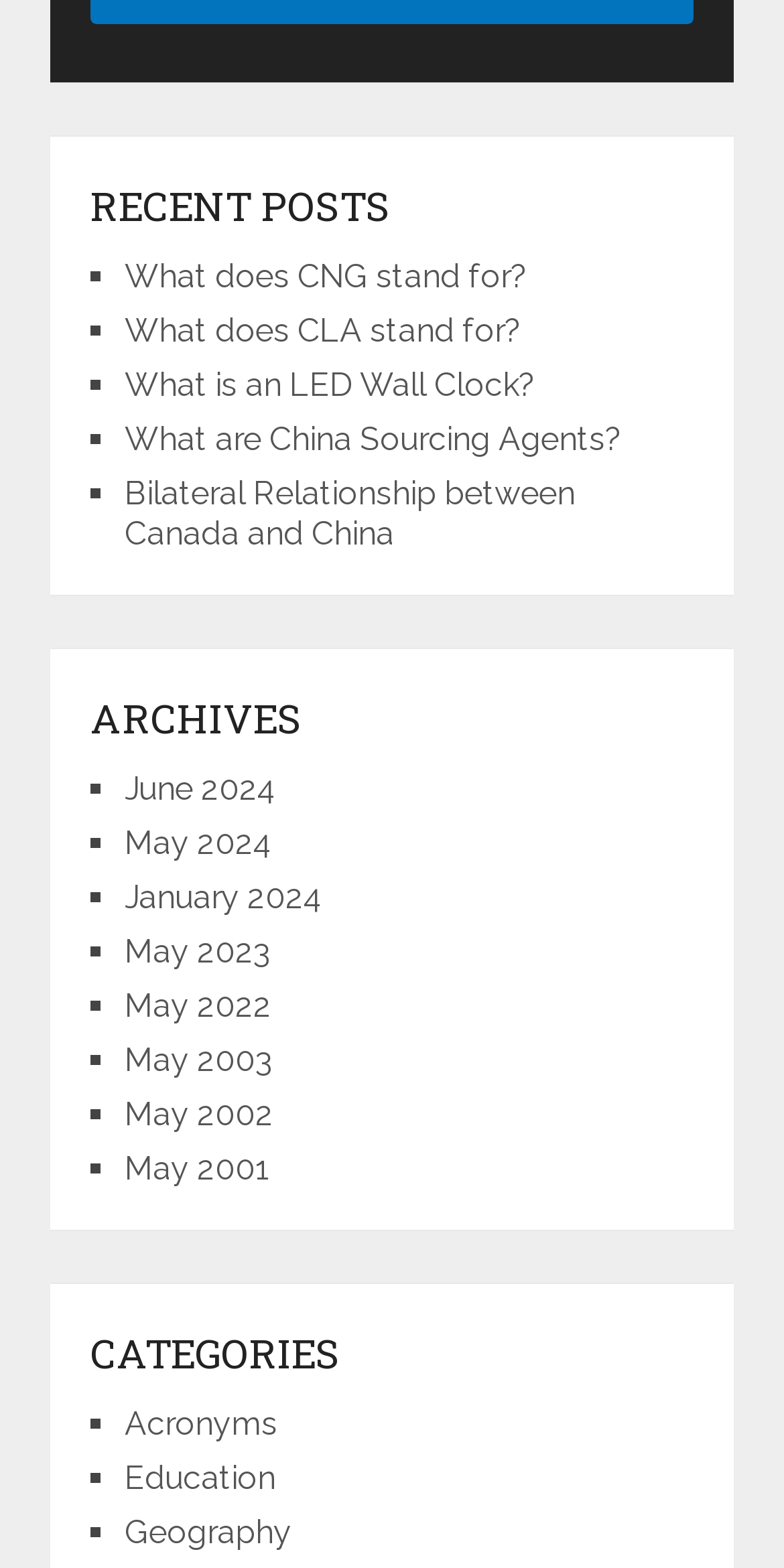Determine the bounding box coordinates of the region to click in order to accomplish the following instruction: "Learn about categories". Provide the coordinates as four float numbers between 0 and 1, specifically [left, top, right, bottom].

[0.115, 0.844, 0.885, 0.88]